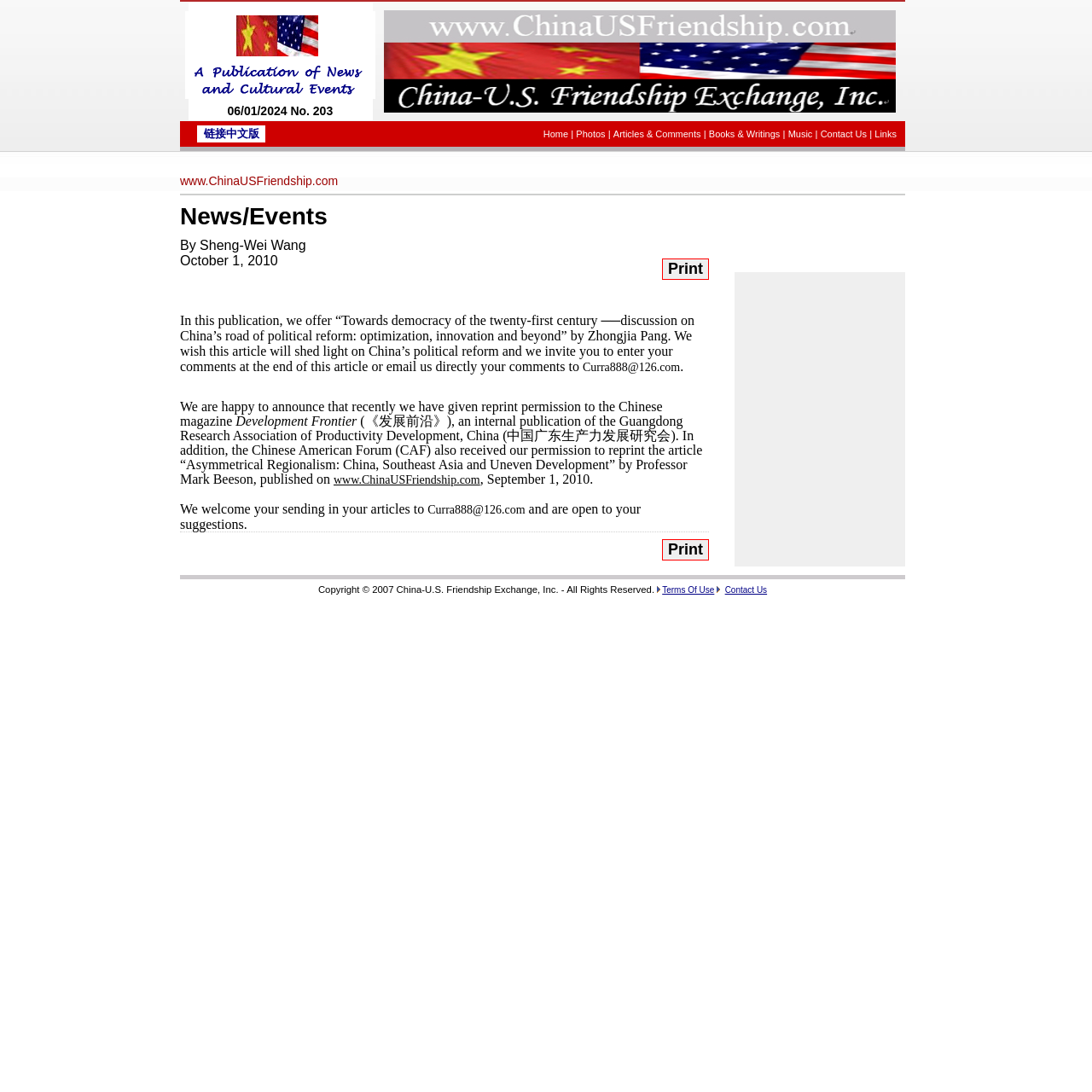Pinpoint the bounding box coordinates of the element you need to click to execute the following instruction: "Visit the 'Home' page". The bounding box should be represented by four float numbers between 0 and 1, in the format [left, top, right, bottom].

[0.497, 0.118, 0.52, 0.127]